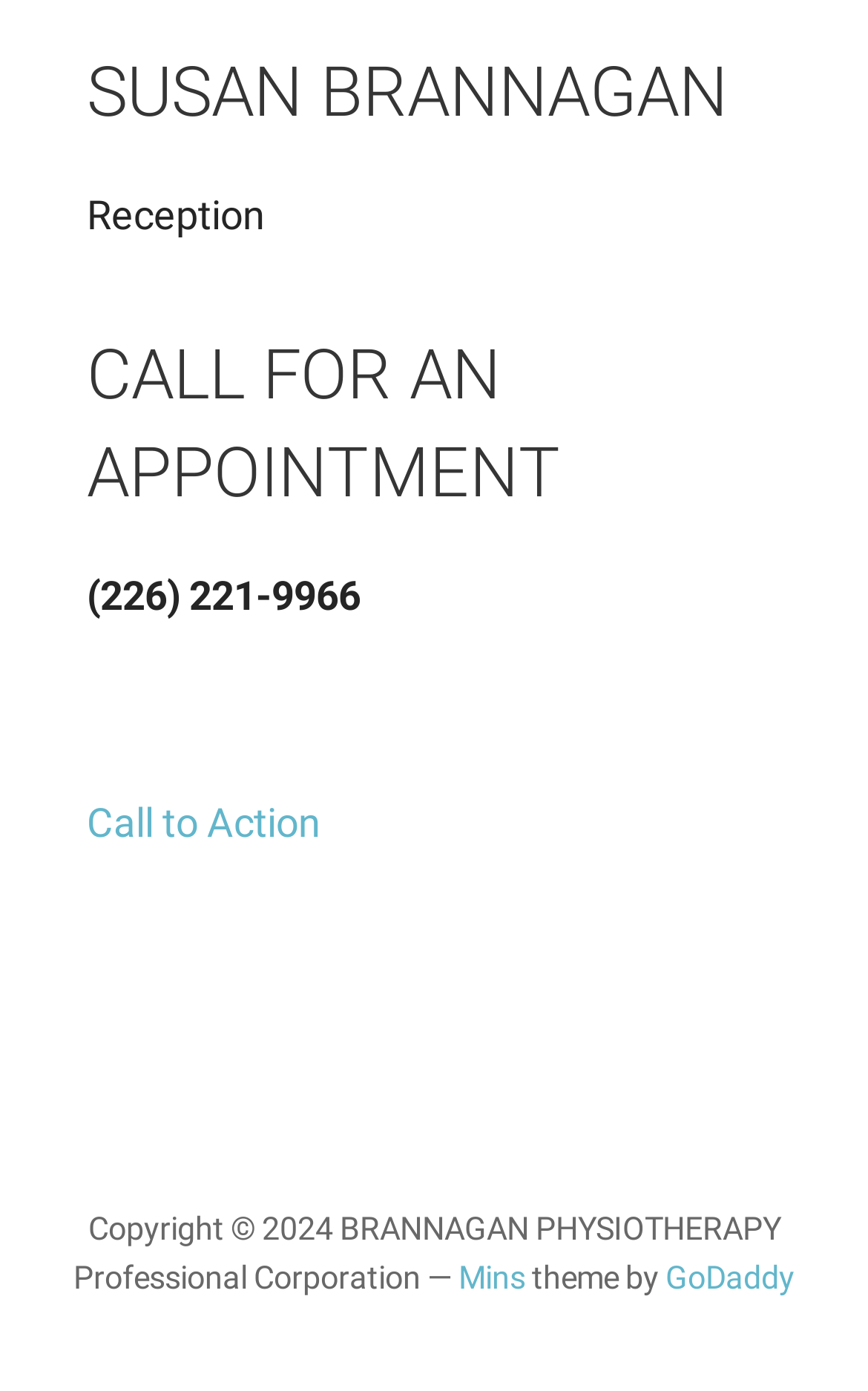What is the year of the copyright?
Give a detailed and exhaustive answer to the question.

The copyright information is located at the bottom of the webpage, and it specifies the year as 2024.